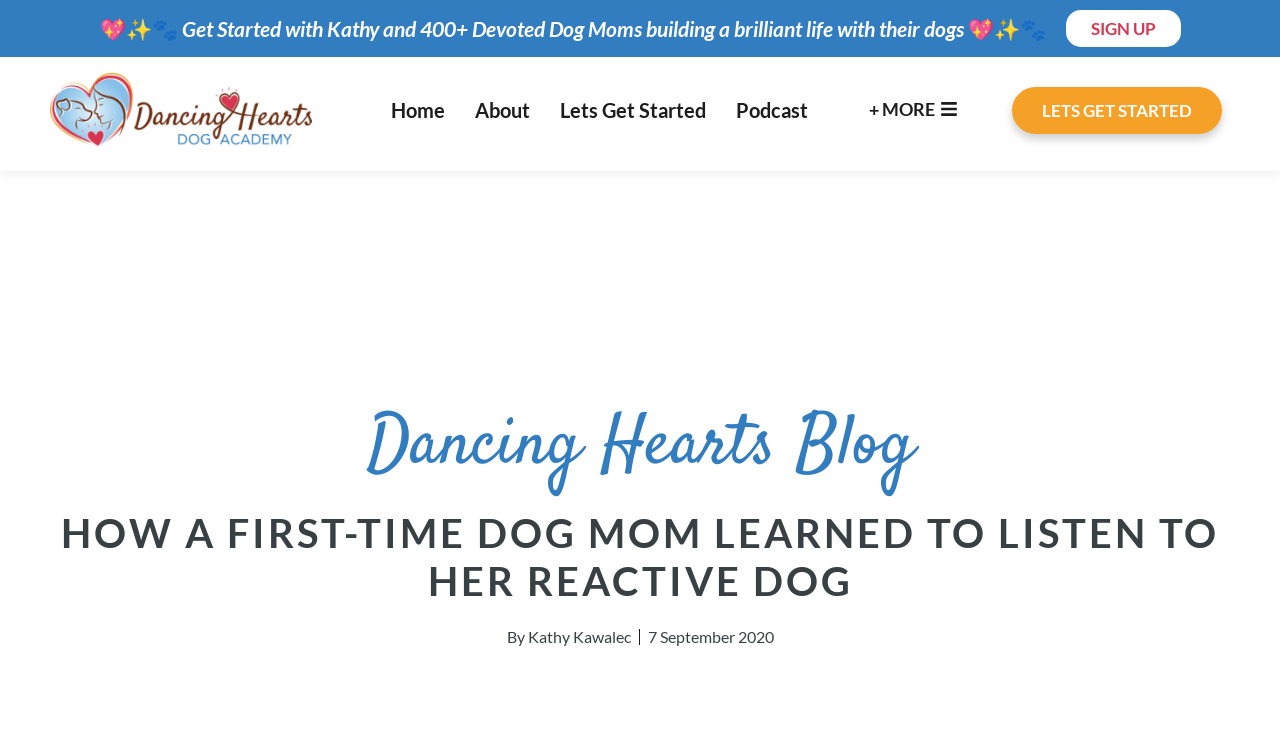What is the name of the link that starts with 'Get Started'?
Look at the image and answer with only one word or phrase.

Get Started with Kathy and 400+ Devoted Dog Moms